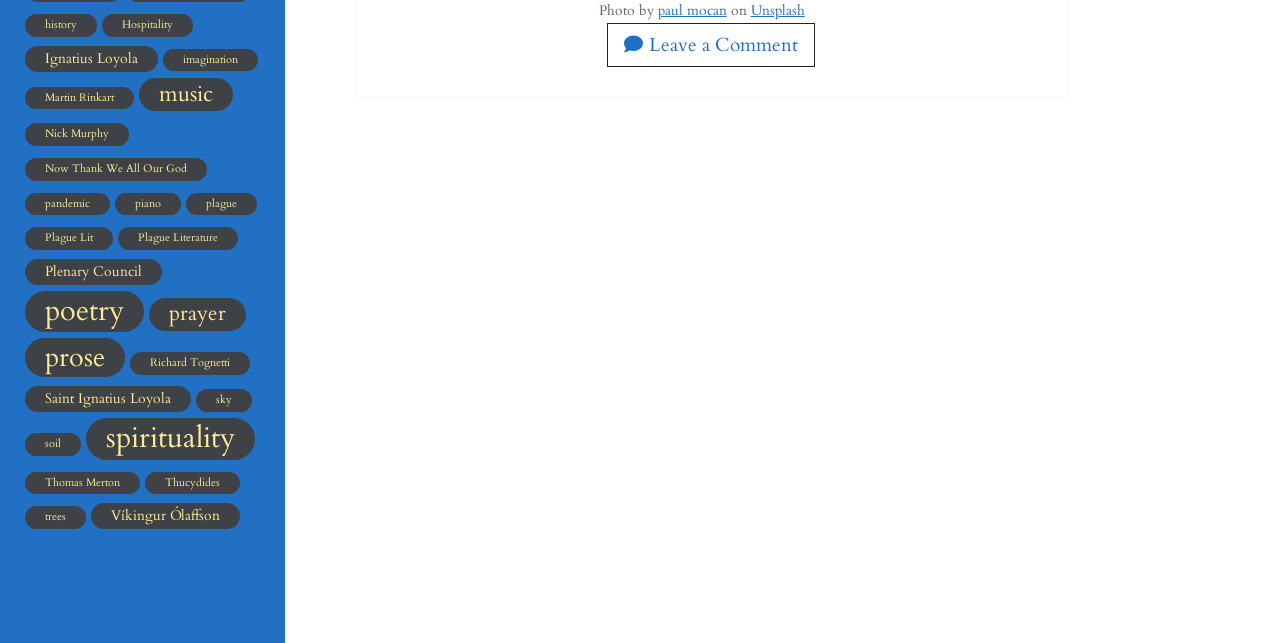Answer the question in a single word or phrase:
Who is the photographer credited for the photo?

paul mocan